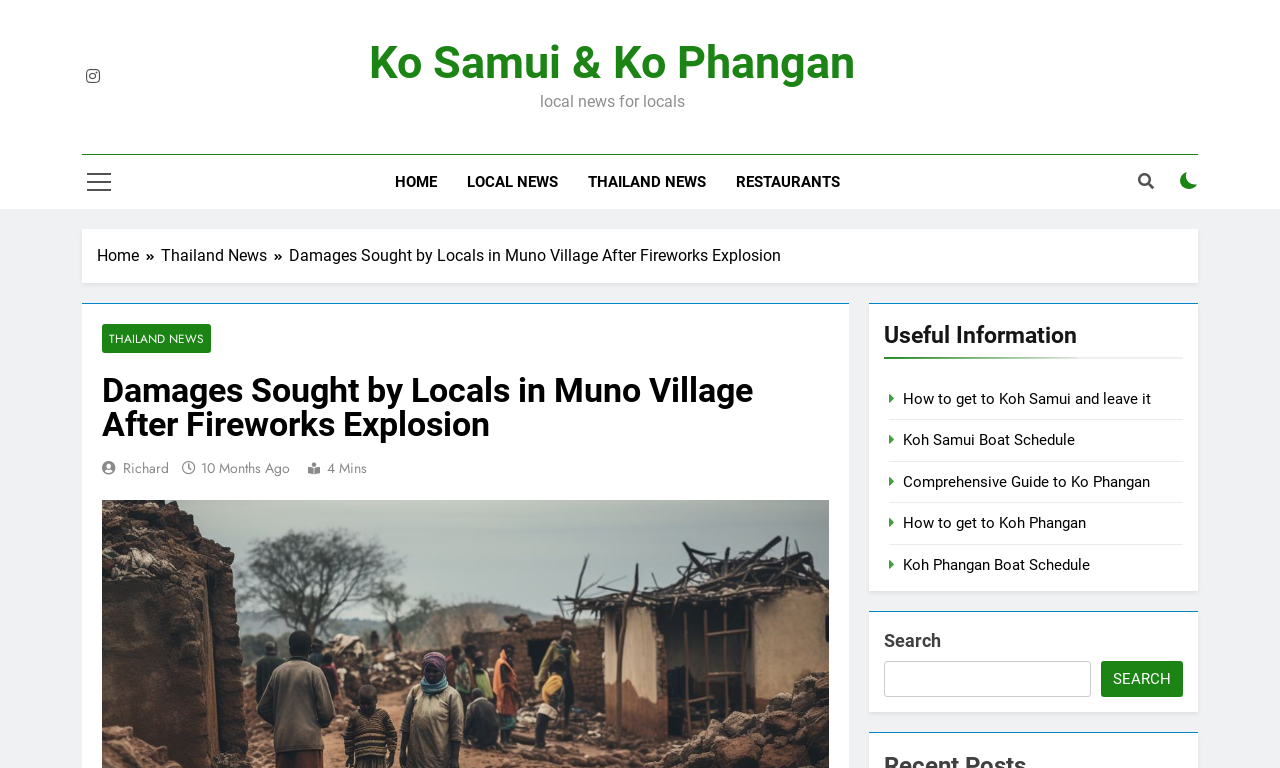Find the bounding box coordinates for the HTML element specified by: "Ko Samui & Ko Phangan".

[0.288, 0.047, 0.668, 0.116]